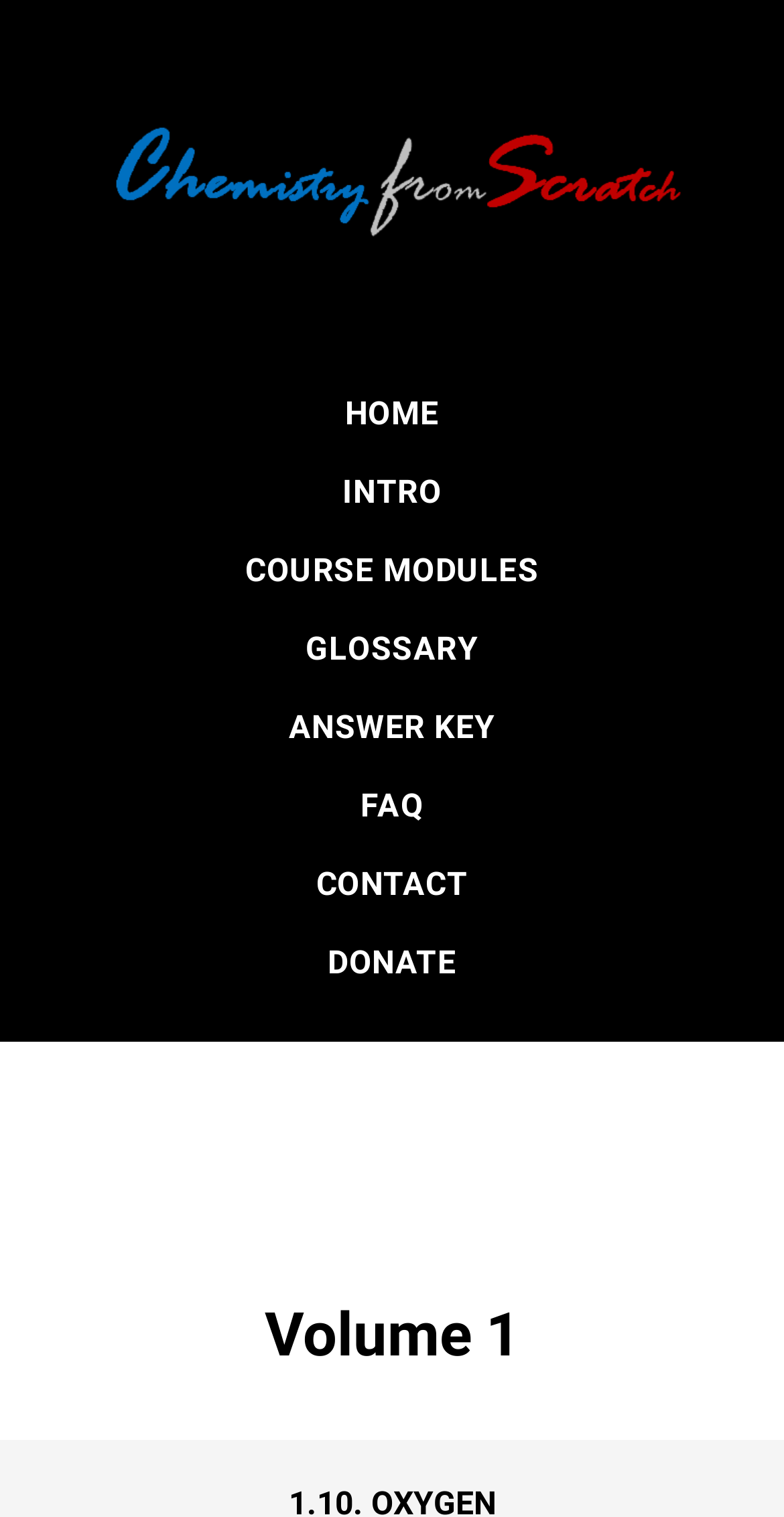Give a concise answer using only one word or phrase for this question:
What is the second link in the top menu?

INTRO